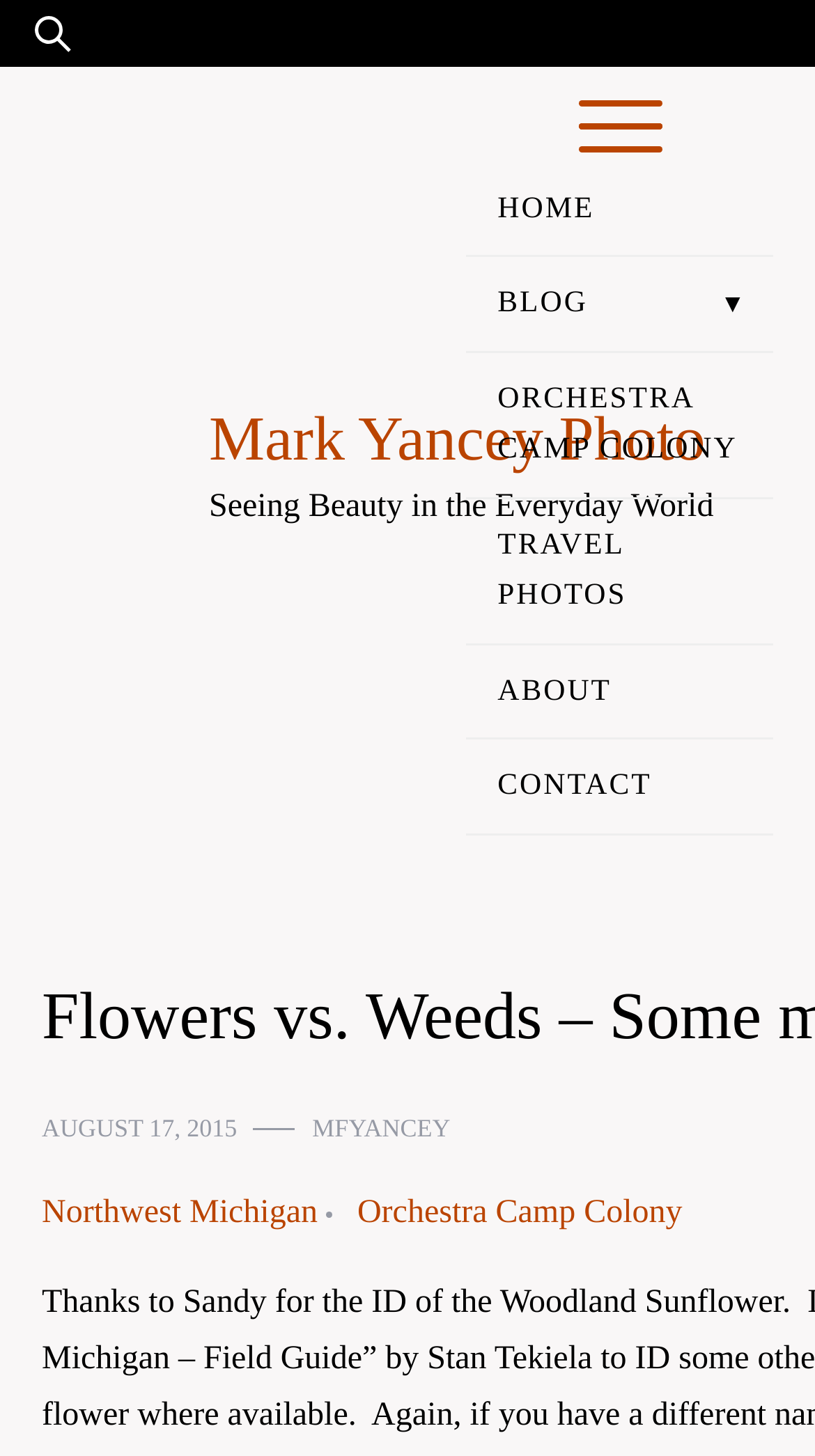Extract the main title from the webpage and generate its text.

Flowers vs. Weeds – Some more identifications